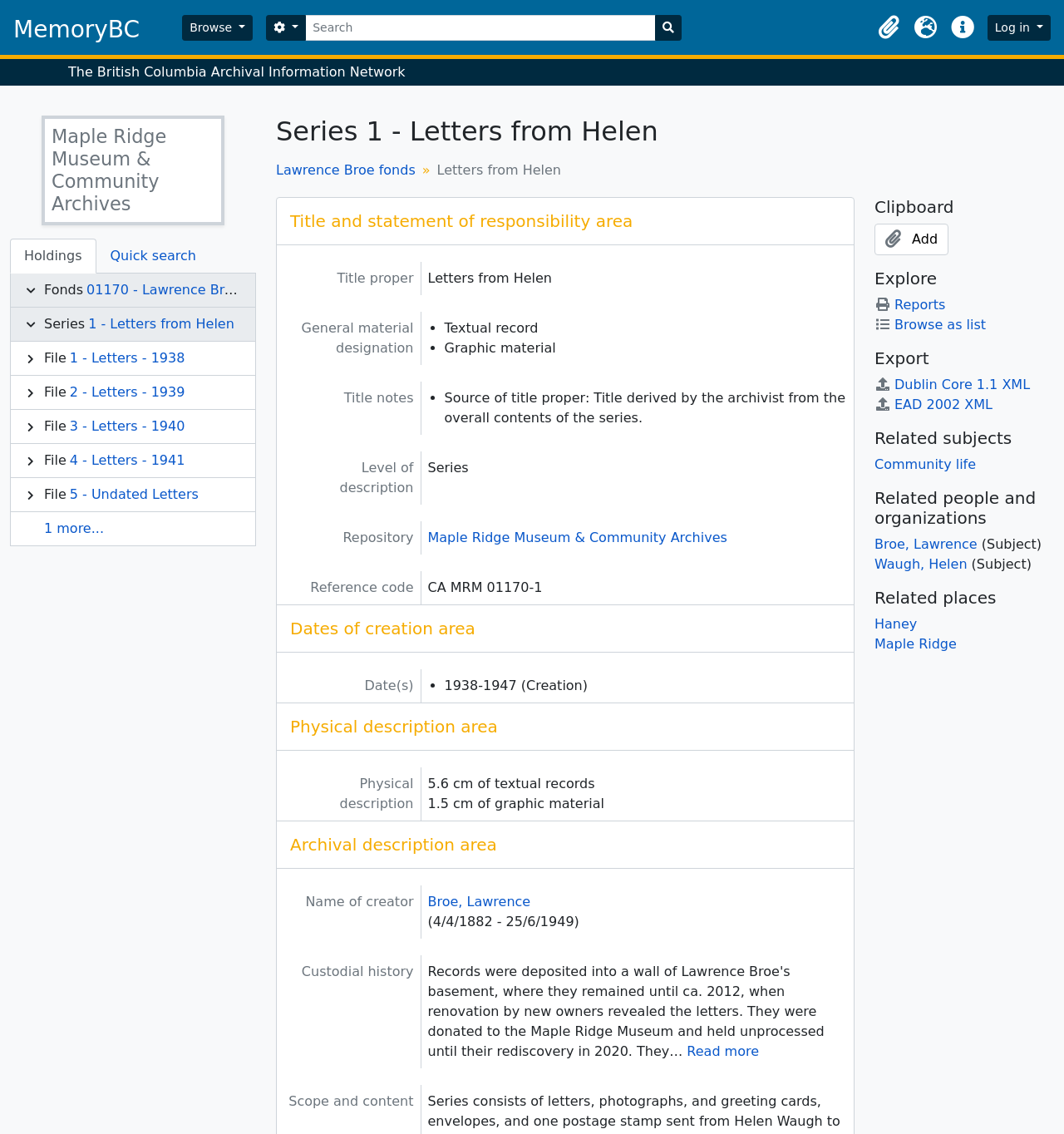Using the description "Reports", locate and provide the bounding box of the UI element.

[0.822, 0.262, 0.889, 0.276]